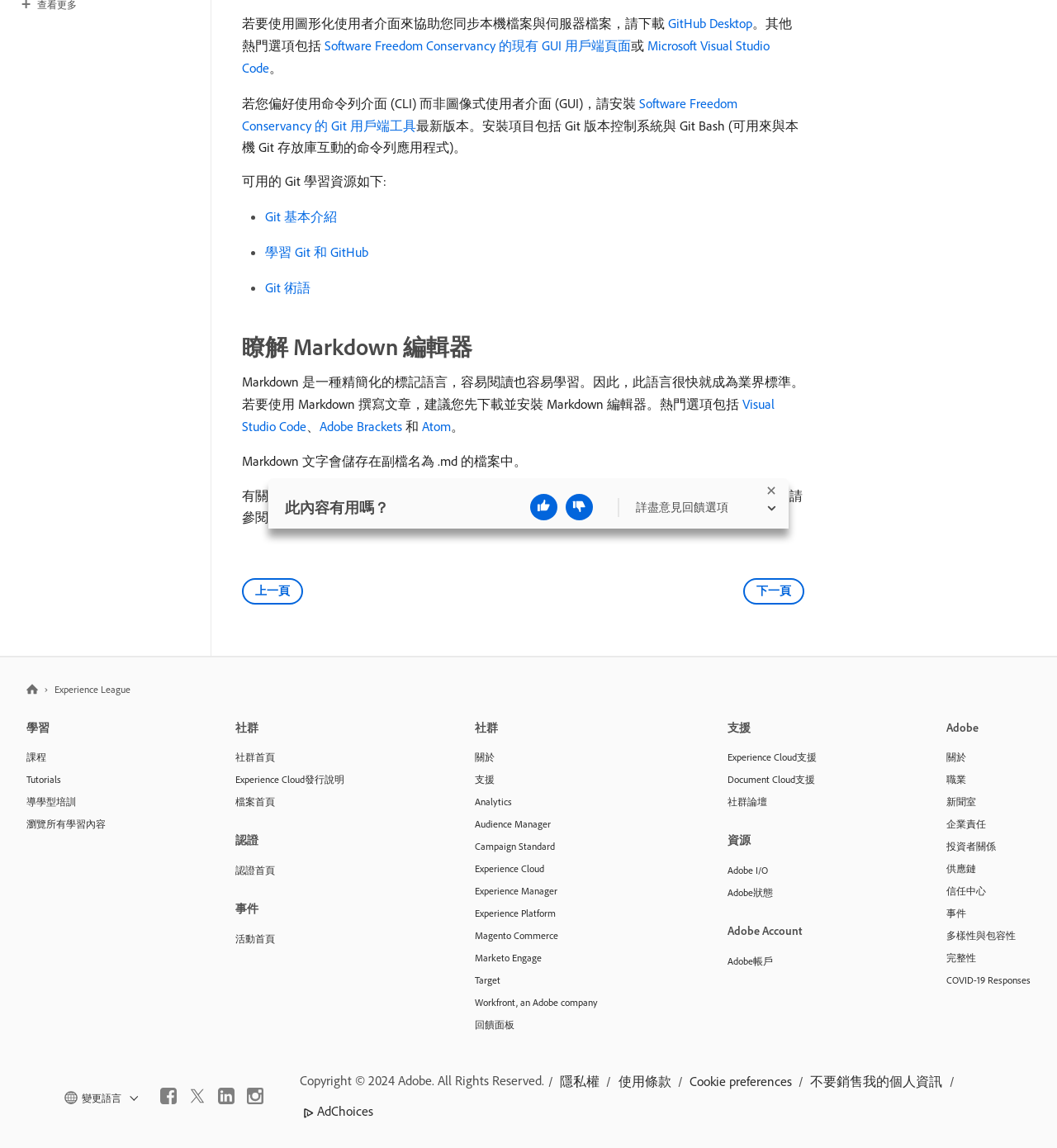Identify the bounding box for the given UI element using the description provided. Coordinates should be in the format (top-left x, top-left y, bottom-right x, bottom-right y) and must be between 0 and 1. Here is the description: 使用條款

[0.582, 0.93, 0.637, 0.954]